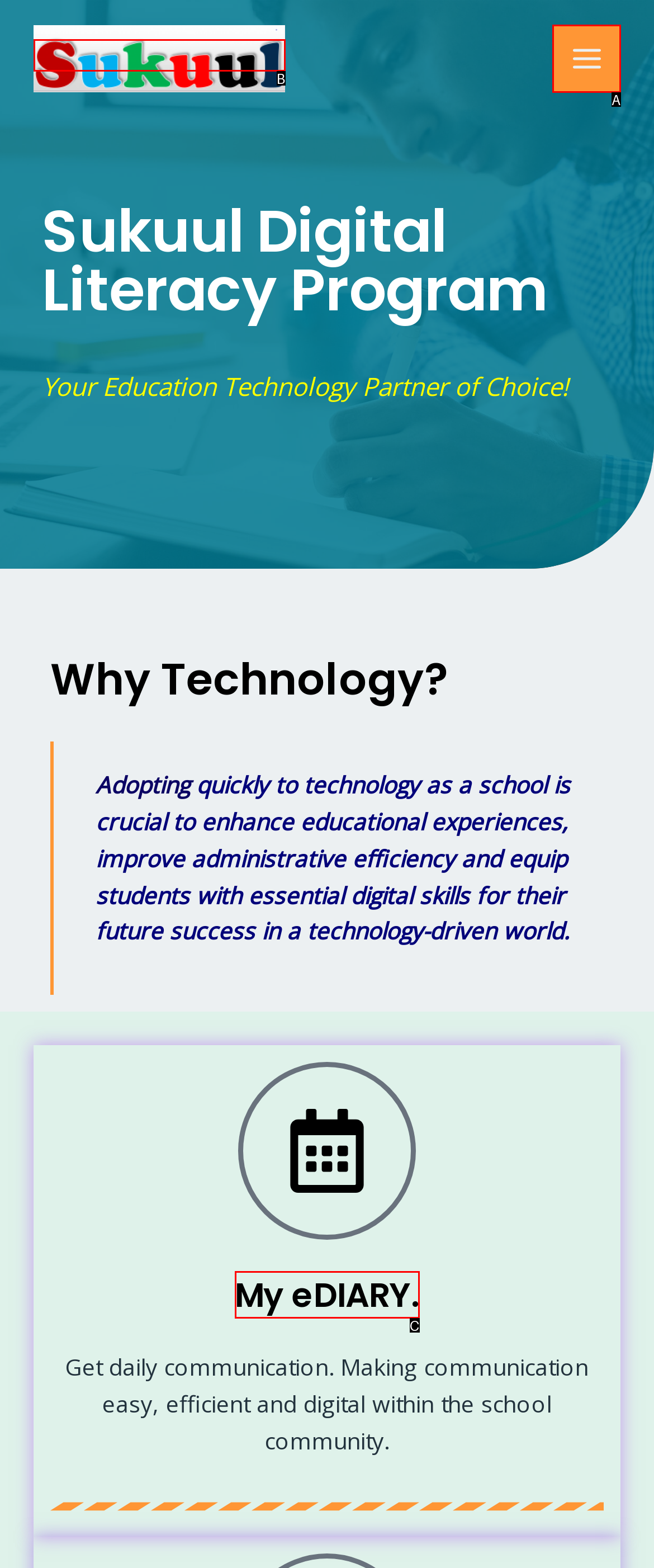Match the HTML element to the description: Kendall Mountain. Answer with the letter of the correct option from the provided choices.

None